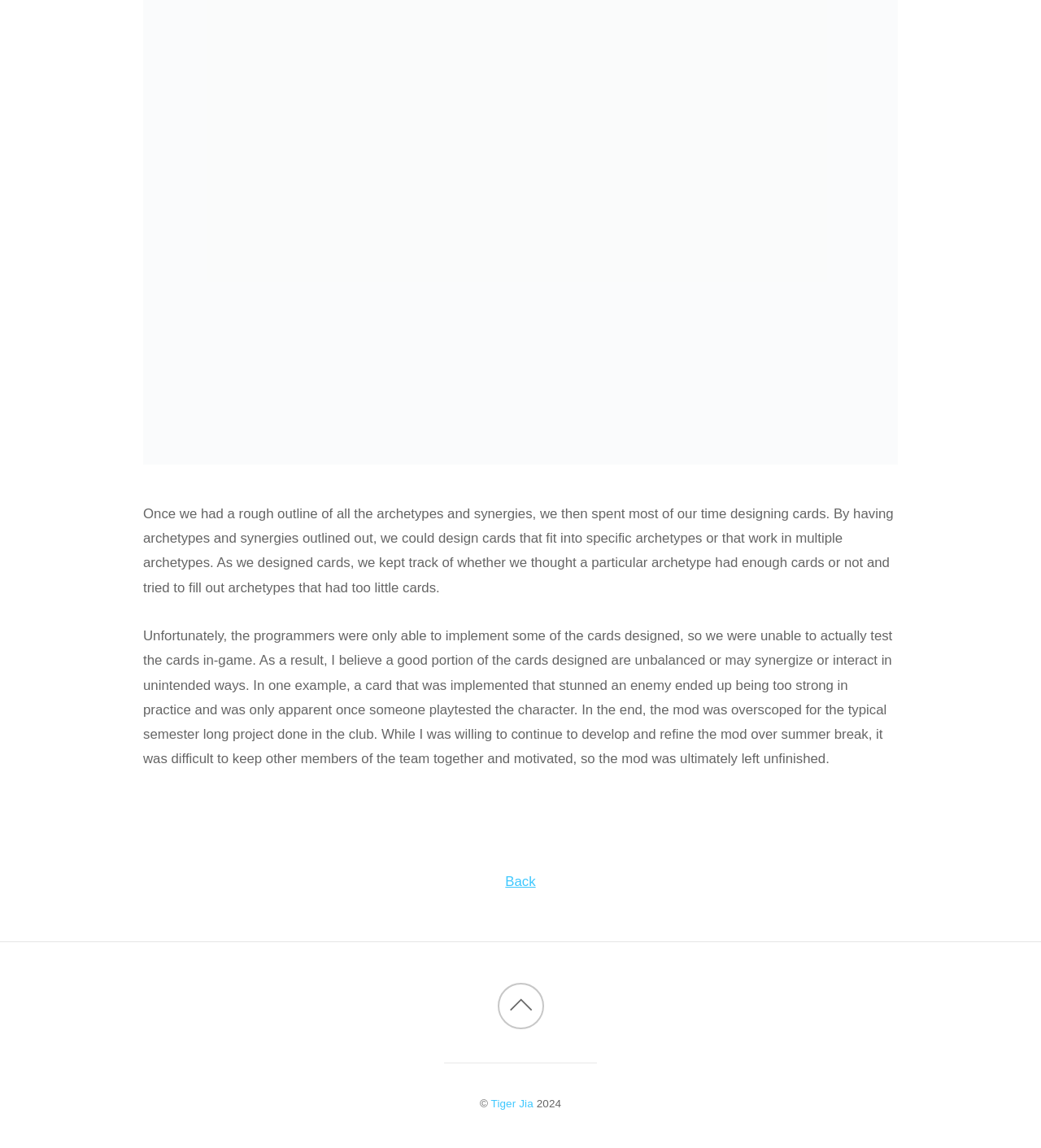Please reply with a single word or brief phrase to the question: 
What is the topic of the text?

Game mod development